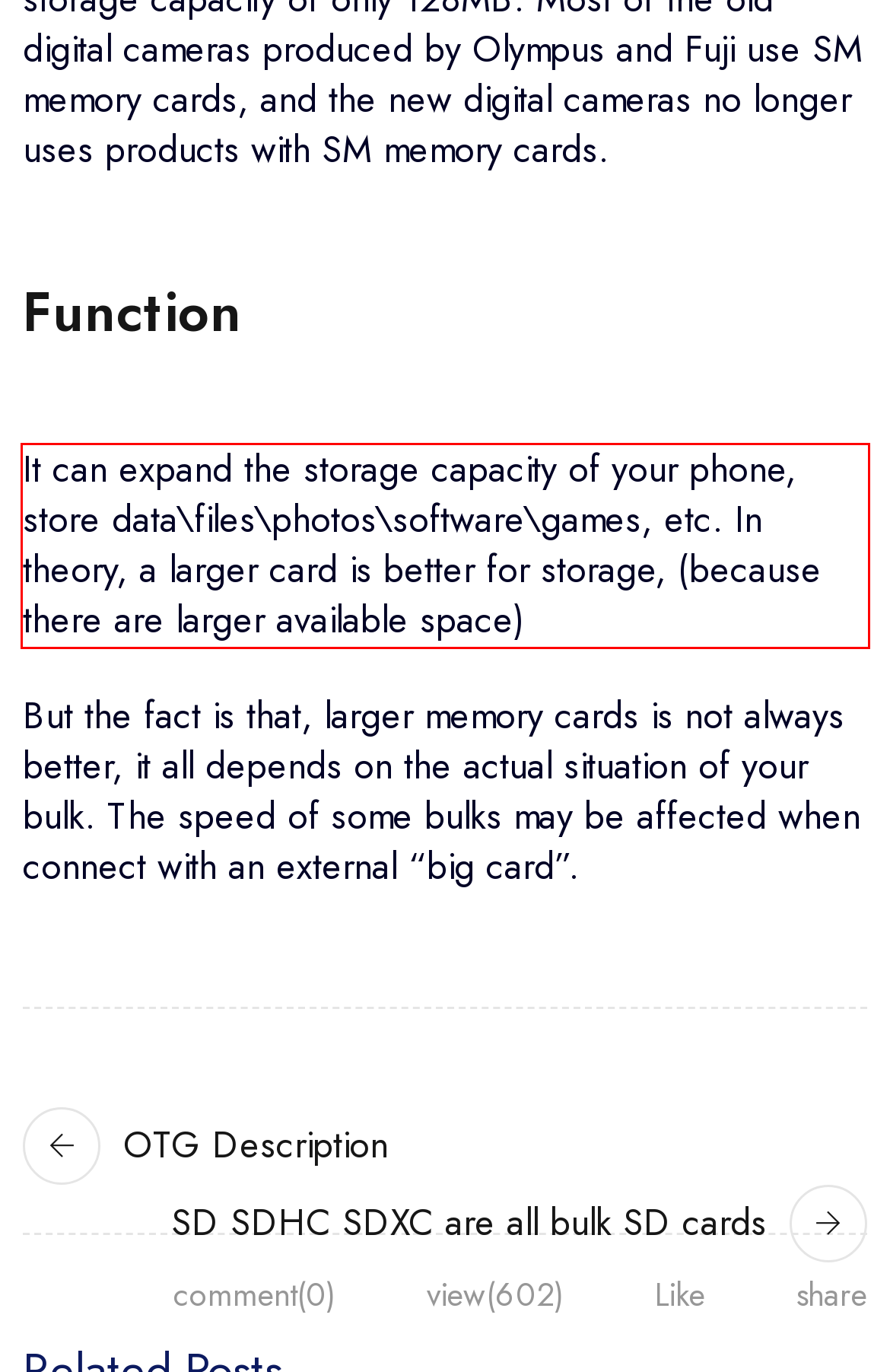Perform OCR on the text inside the red-bordered box in the provided screenshot and output the content.

It can expand the storage capacity of your phone, store data\files\photos\software\games, etc. In theory, a larger card is better for storage, (because there are larger available space)